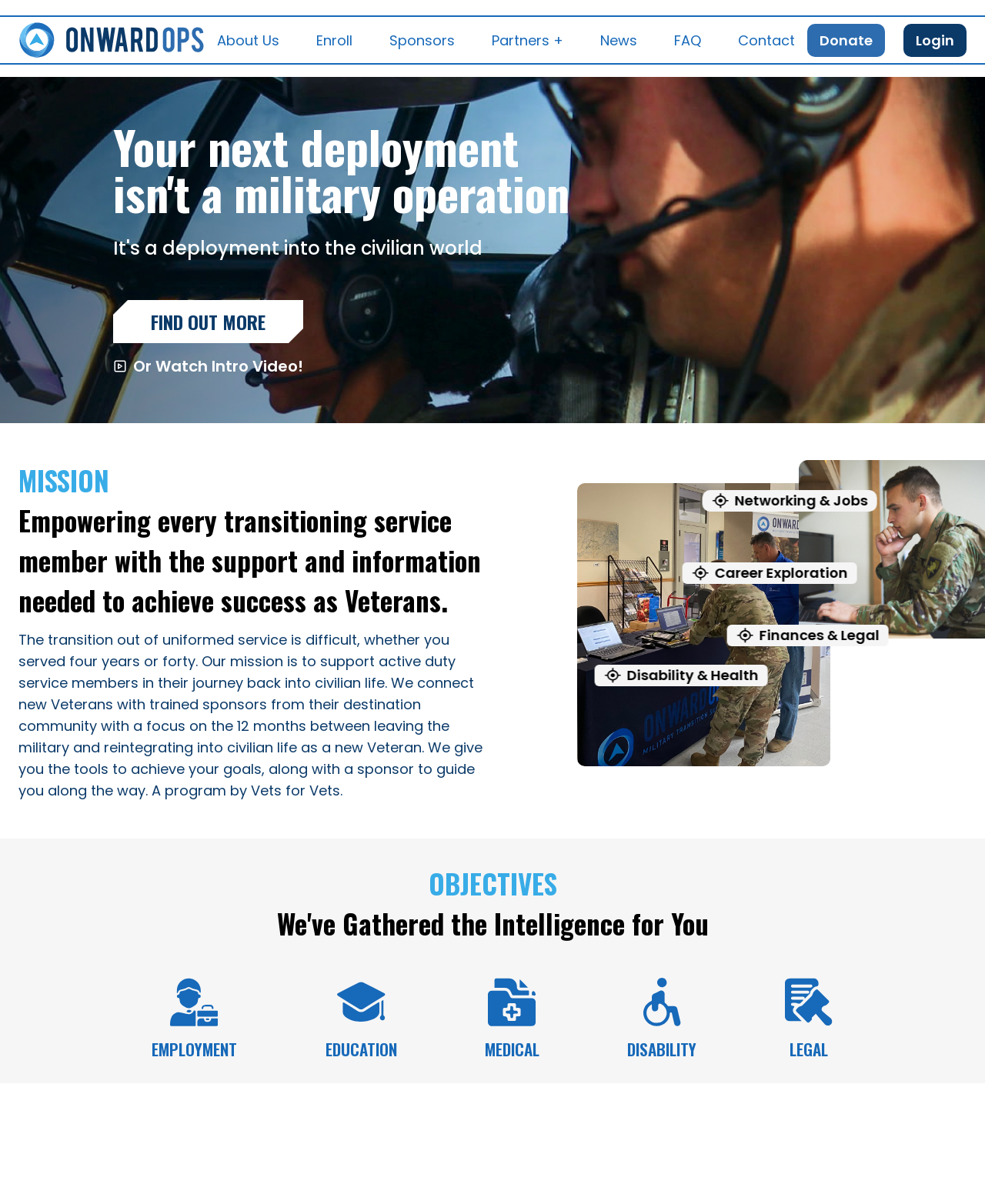Provide the bounding box coordinates for the specified HTML element described in this description: "About Us". The coordinates should be four float numbers ranging from 0 to 1, in the format [left, top, right, bottom].

[0.22, 0.025, 0.284, 0.041]